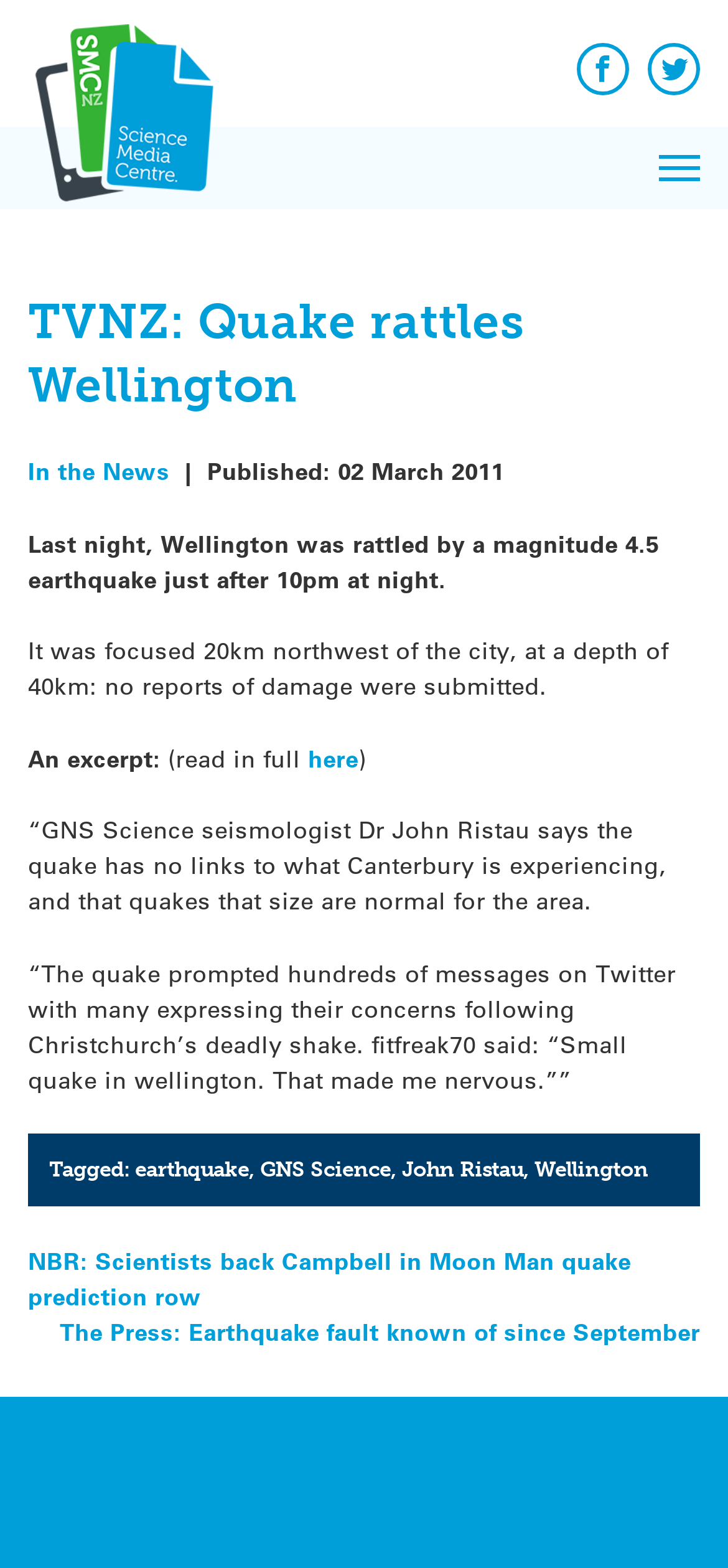What is the magnitude of the earthquake?
Look at the image and respond with a one-word or short phrase answer.

4.5